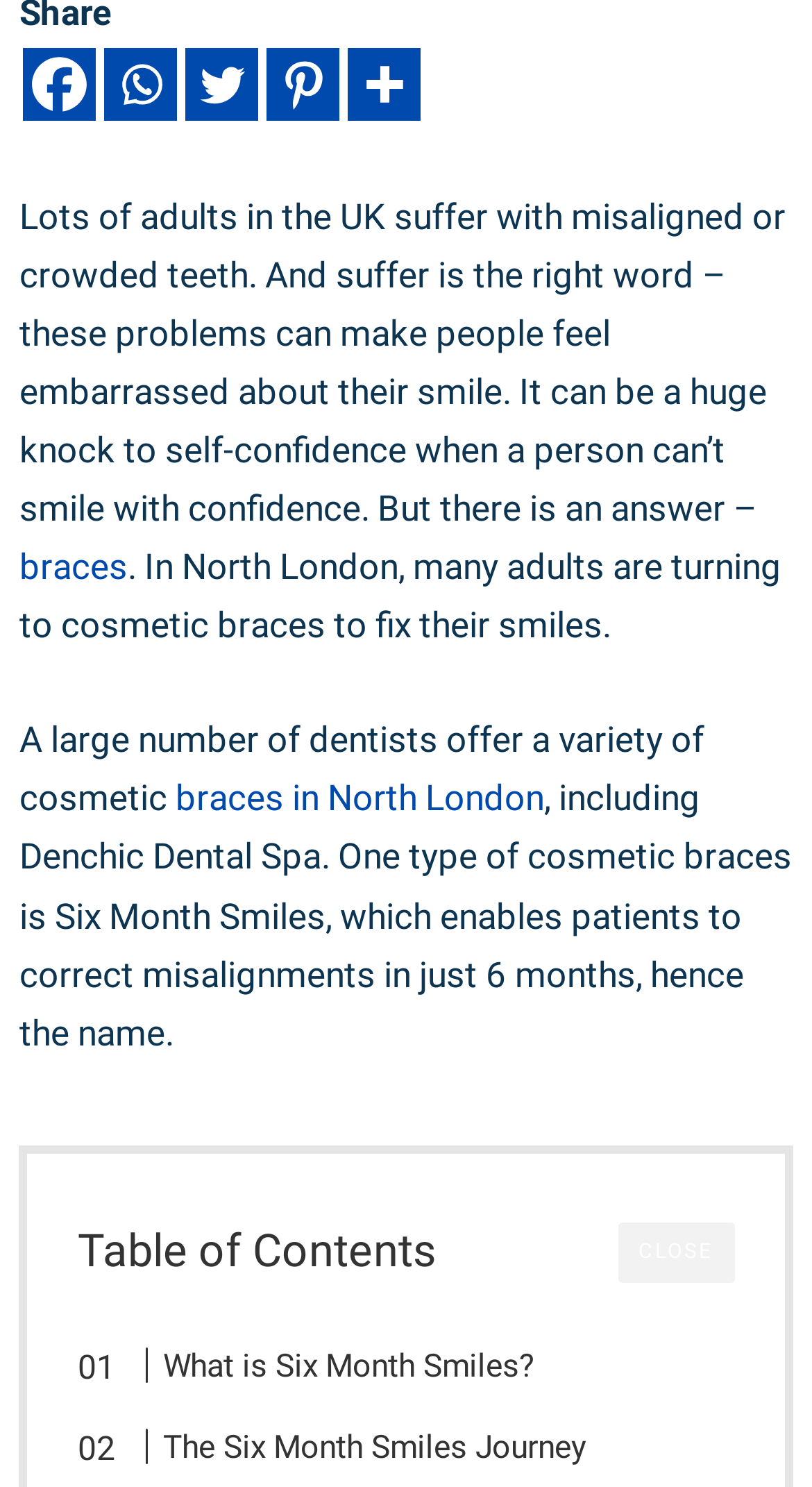Please determine the bounding box coordinates, formatted as (top-left x, top-left y, bottom-right x, bottom-right y), with all values as floating point numbers between 0 and 1. Identify the bounding box of the region described as: CLOSE

[0.761, 0.822, 0.905, 0.862]